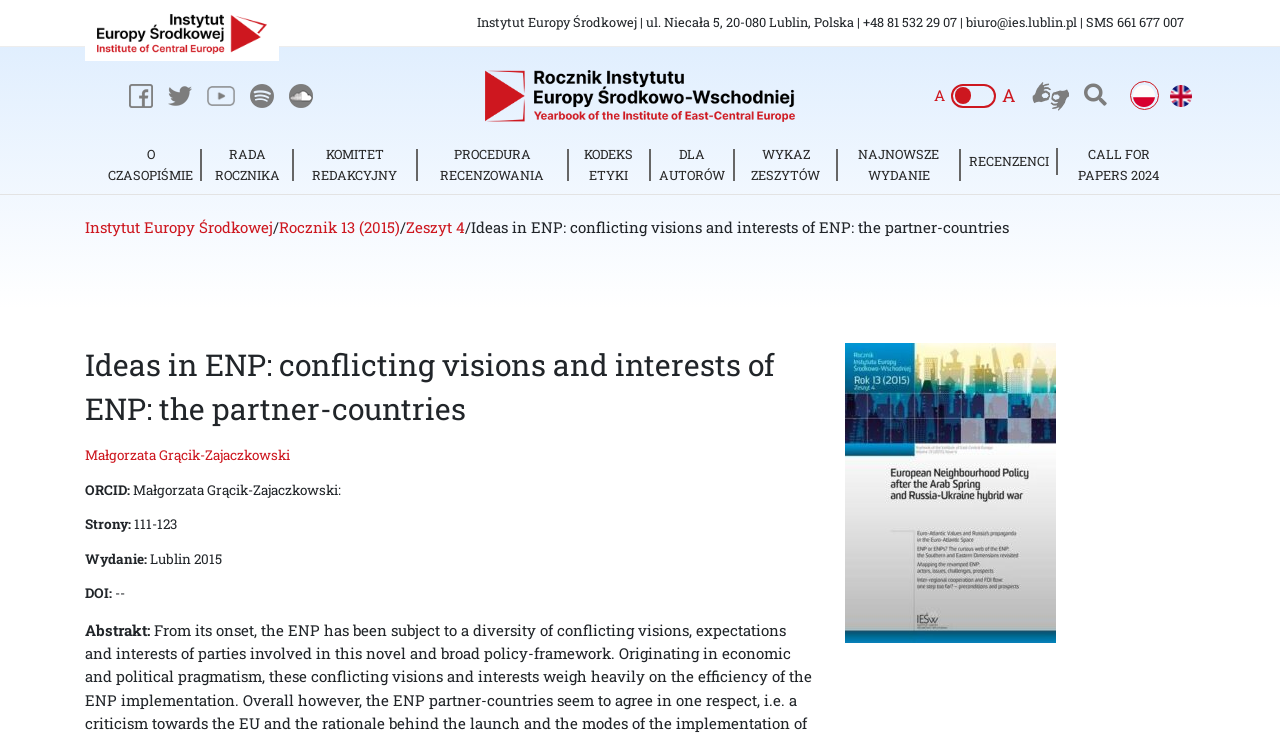Could you highlight the region that needs to be clicked to execute the instruction: "Click the link to Rocznik 13 (2015)"?

[0.218, 0.294, 0.312, 0.321]